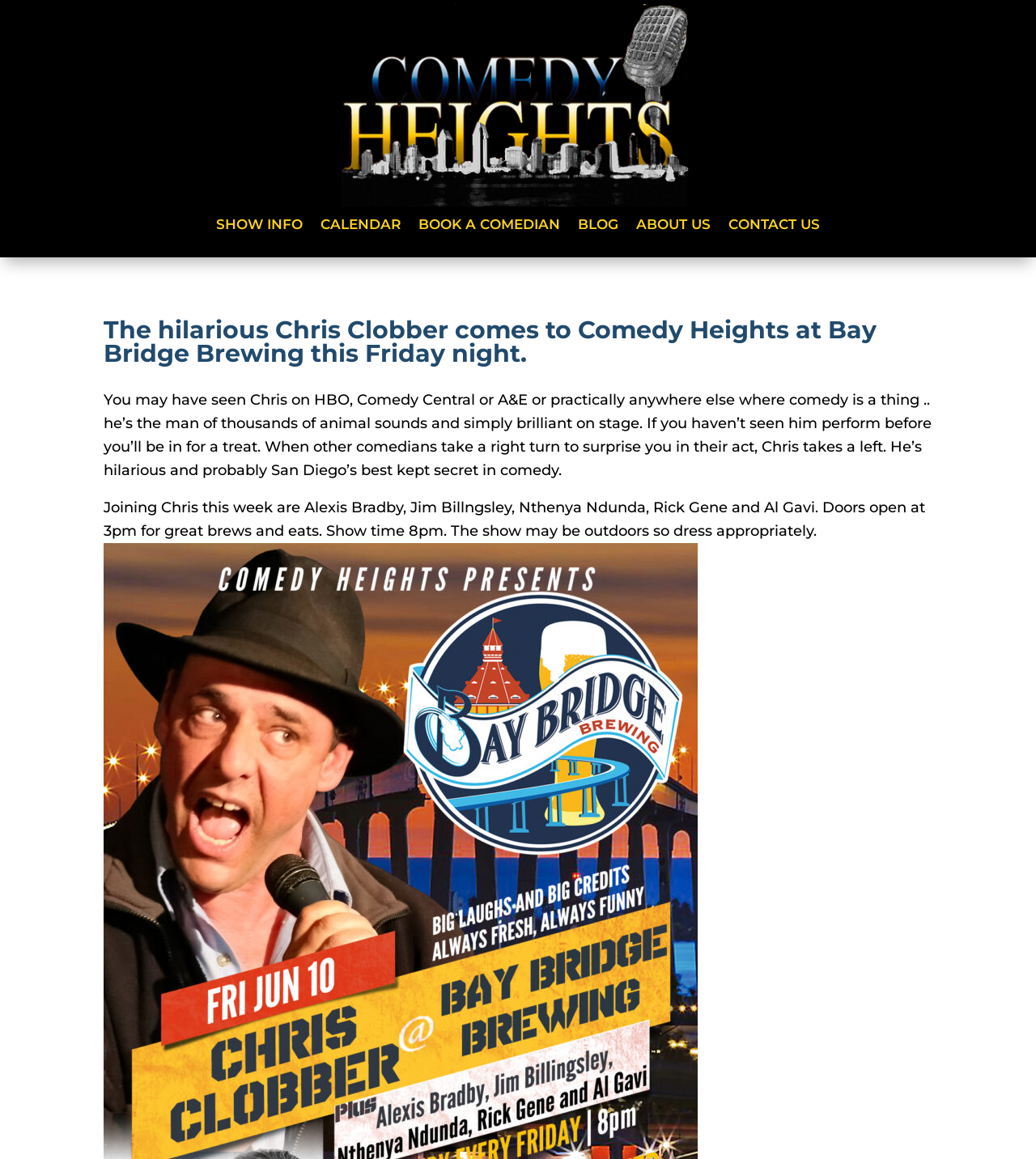Bounding box coordinates are specified in the format (top-left x, top-left y, bottom-right x, bottom-right y). All values are floating point numbers bounded between 0 and 1. Please provide the bounding box coordinate of the region this sentence describes: Book a Comedian

[0.404, 0.189, 0.541, 0.204]